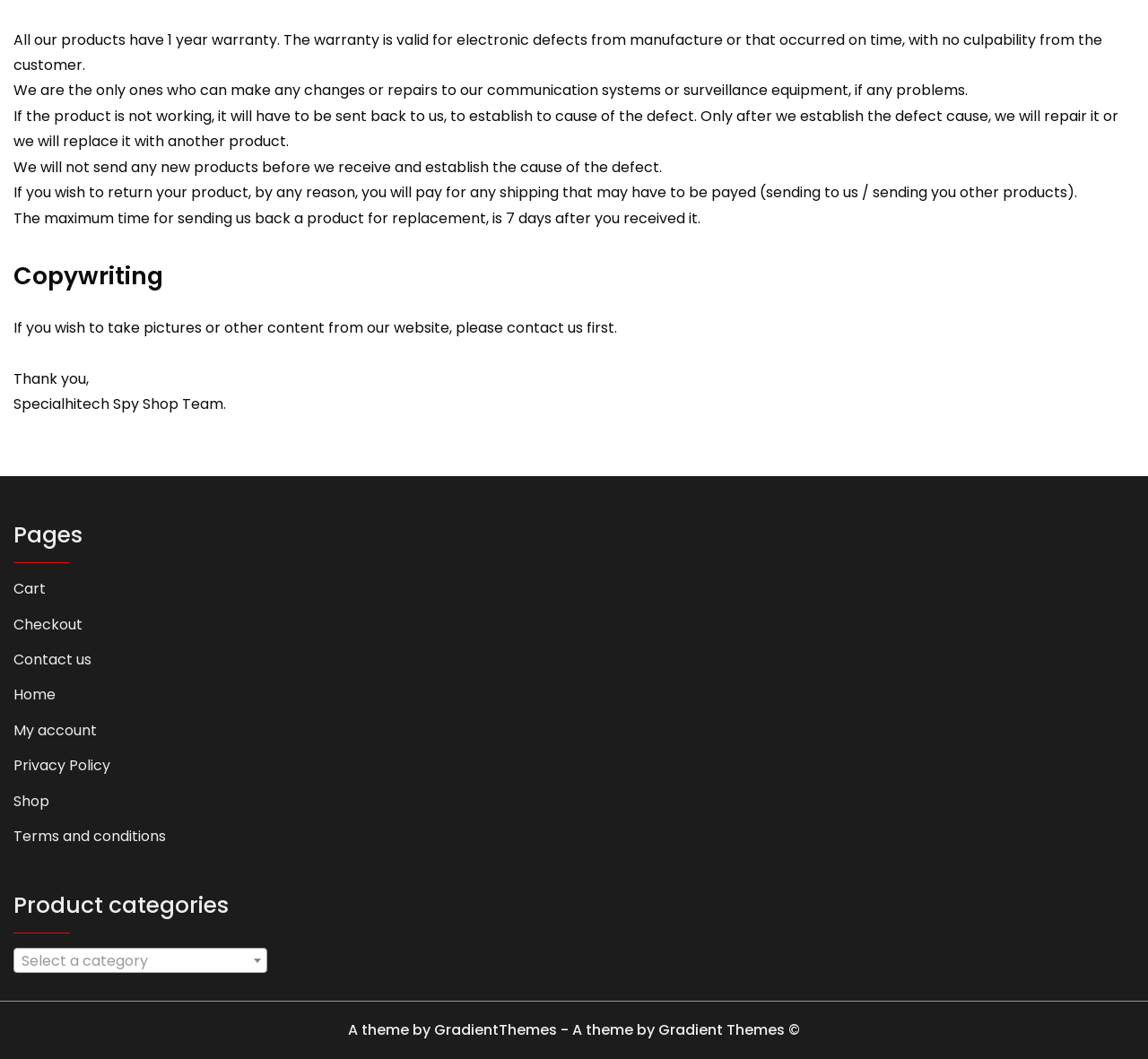Could you please study the image and provide a detailed answer to the question:
How long do customers have to return a product?

The maximum time for sending us back a product for replacement is mentioned in the sixth static text element, which states 'The maximum time for sending us back a product for replacement, is 7 days after you received it.'